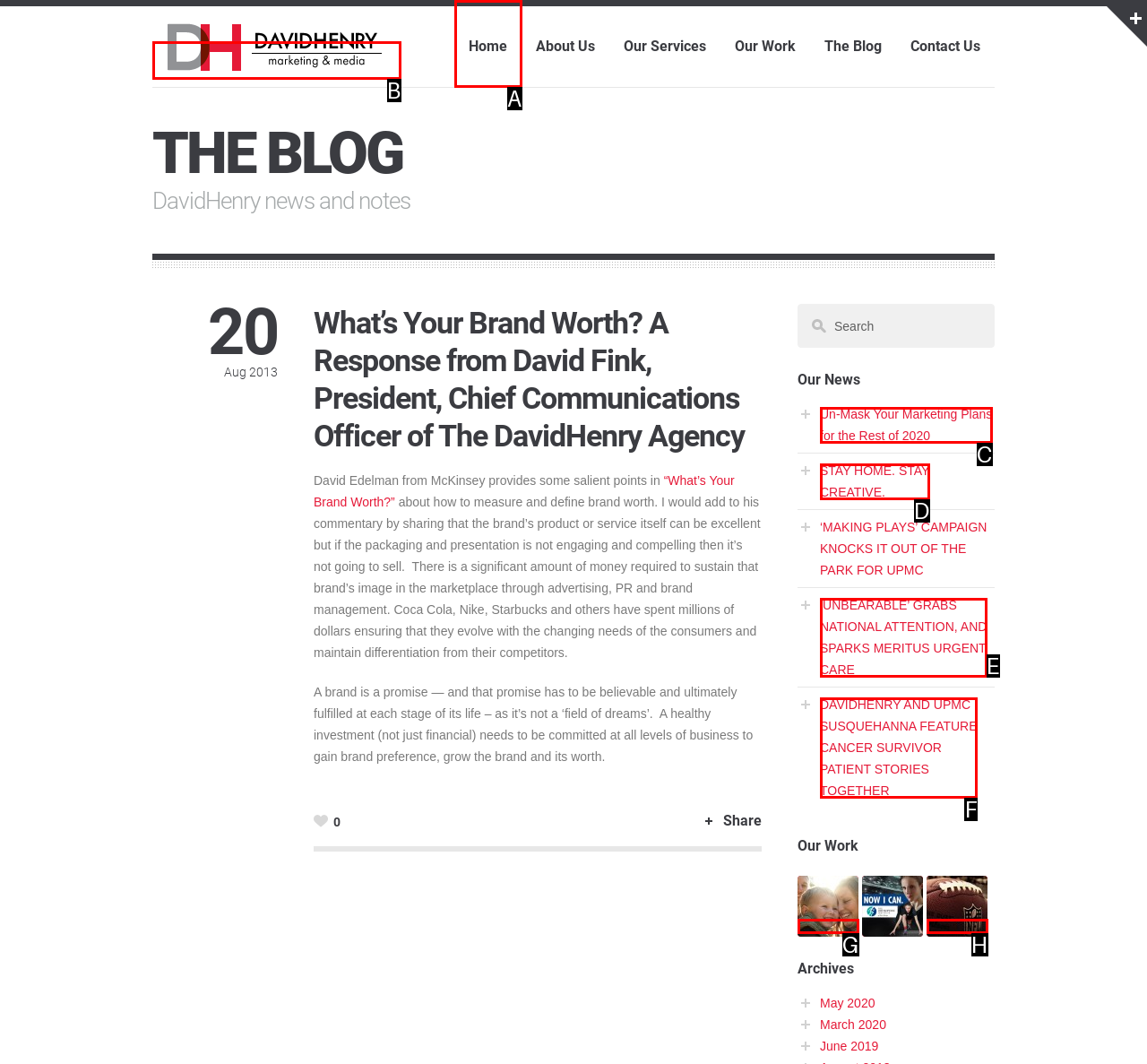Match the option to the description: title="DavidHenry"
State the letter of the correct option from the available choices.

B